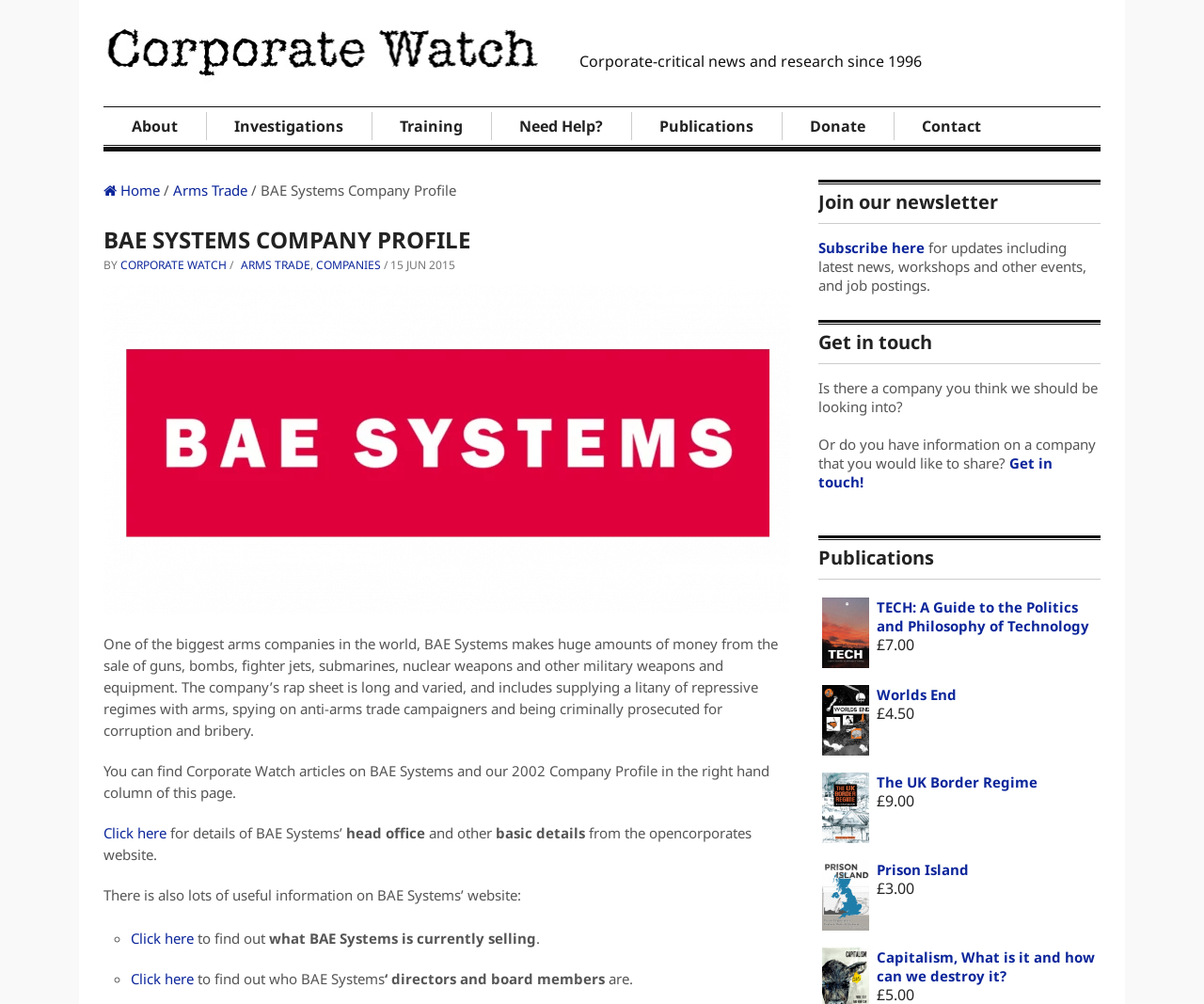Using the provided description Click here, find the bounding box coordinates for the UI element. Provide the coordinates in (top-left x, top-left y, bottom-right x, bottom-right y) format, ensuring all values are between 0 and 1.

[0.108, 0.965, 0.161, 0.984]